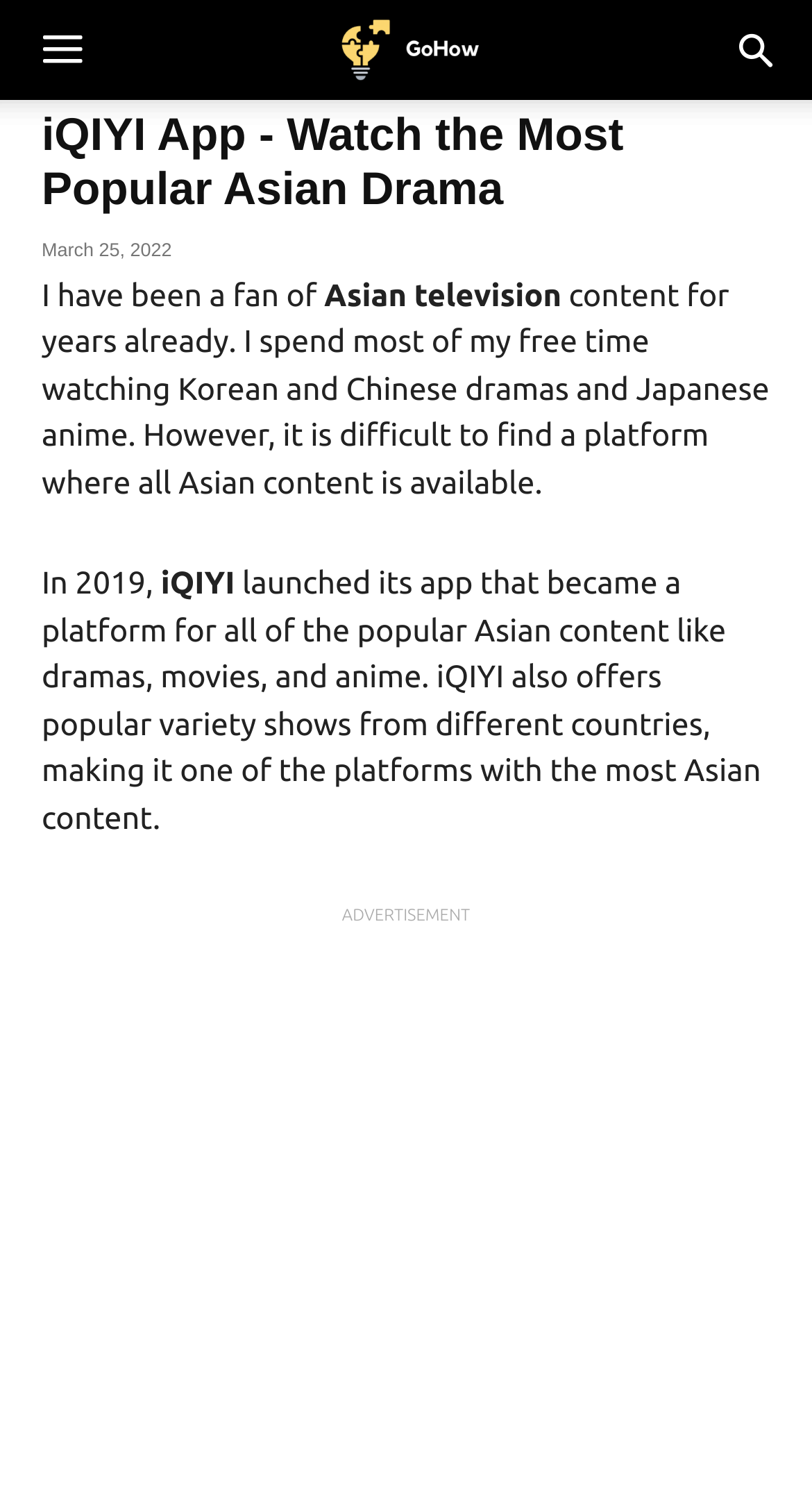Could you identify the text that serves as the heading for this webpage?

iQIYI App - Watch the Most Popular Asian Drama